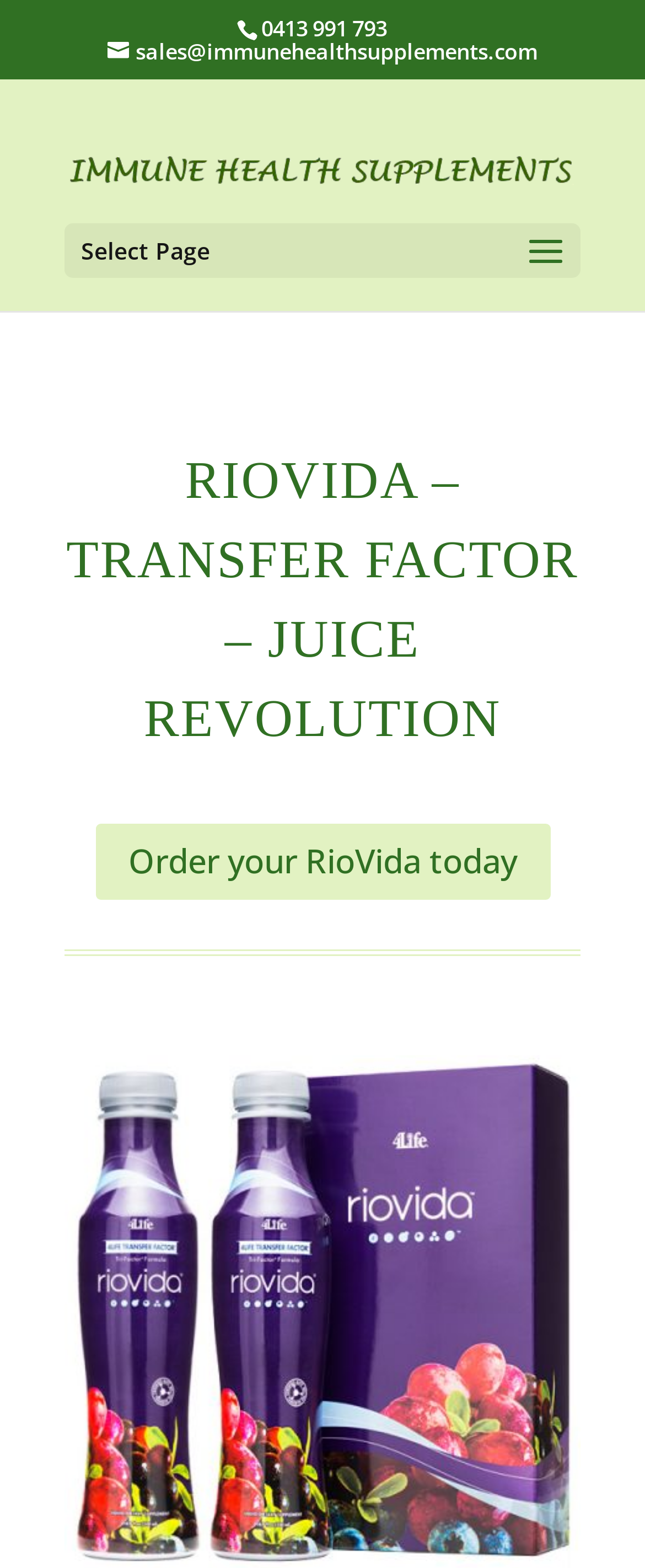Provide a single word or phrase to answer the given question: 
What is the email address for sales?

sales@immunehealthsupplements.com